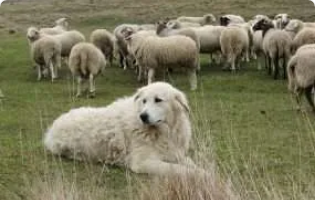What are the sheep doing in the background?
Please use the image to provide an in-depth answer to the question.

According to the caption, the flock of sheep in the background is 'grazing', which implies that they are feeding on the grass.